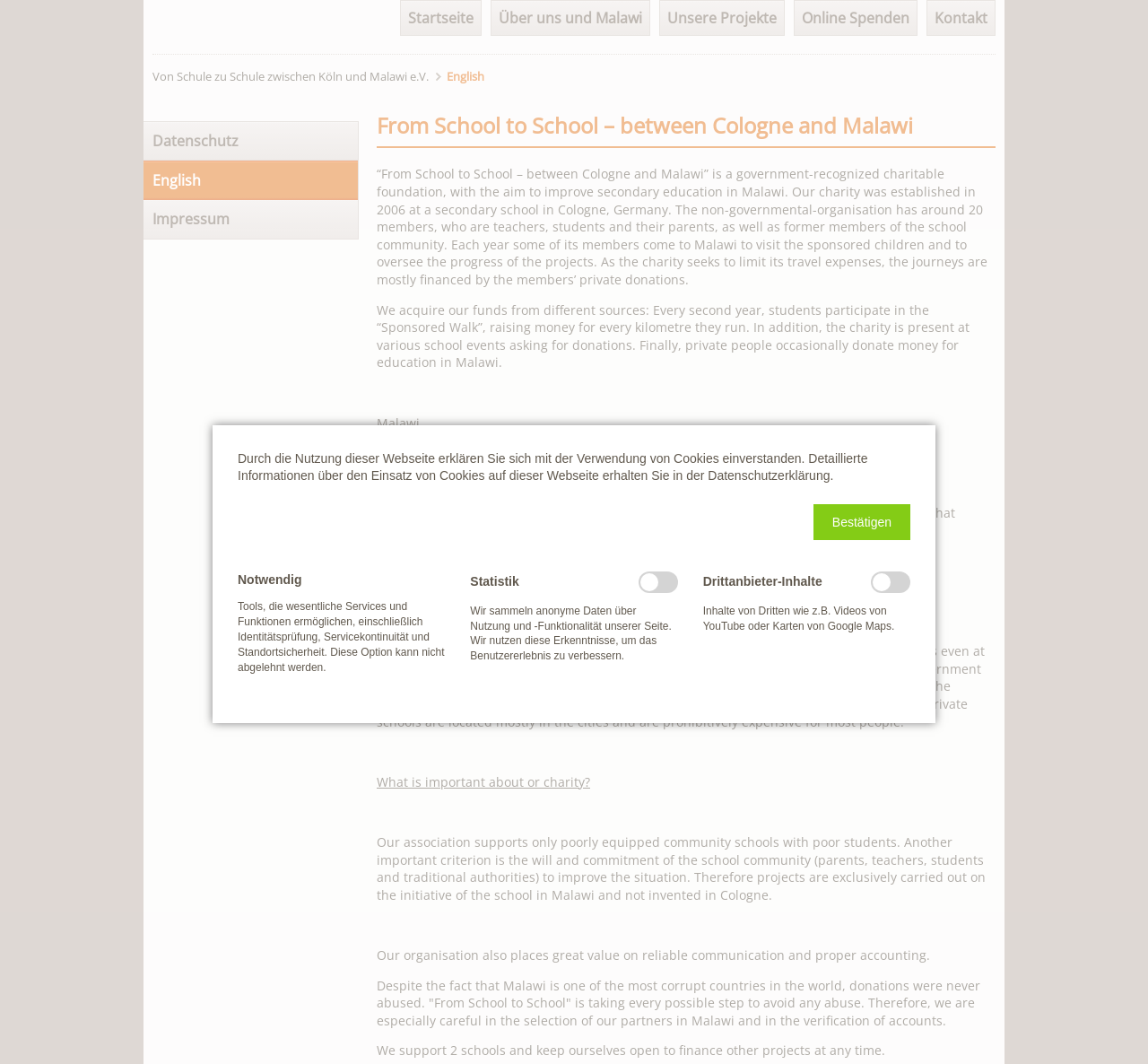Can you determine the bounding box coordinates of the area that needs to be clicked to fulfill the following instruction: "Navigate to Von Schule zu Schule zwischen Köln und Malawi e.V."?

[0.133, 0.064, 0.373, 0.08]